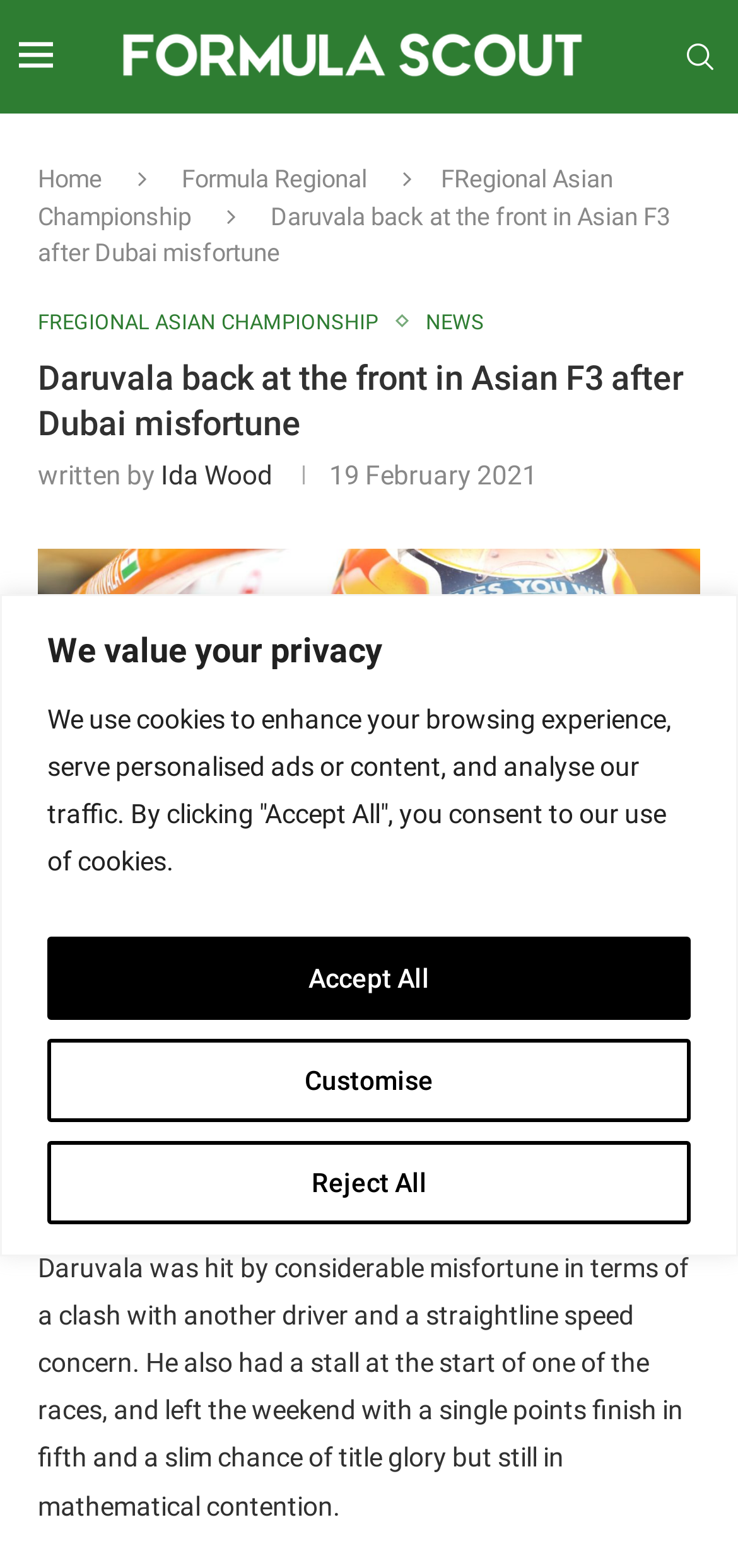Determine the bounding box coordinates of the region I should click to achieve the following instruction: "go to home page". Ensure the bounding box coordinates are four float numbers between 0 and 1, i.e., [left, top, right, bottom].

[0.051, 0.105, 0.138, 0.123]